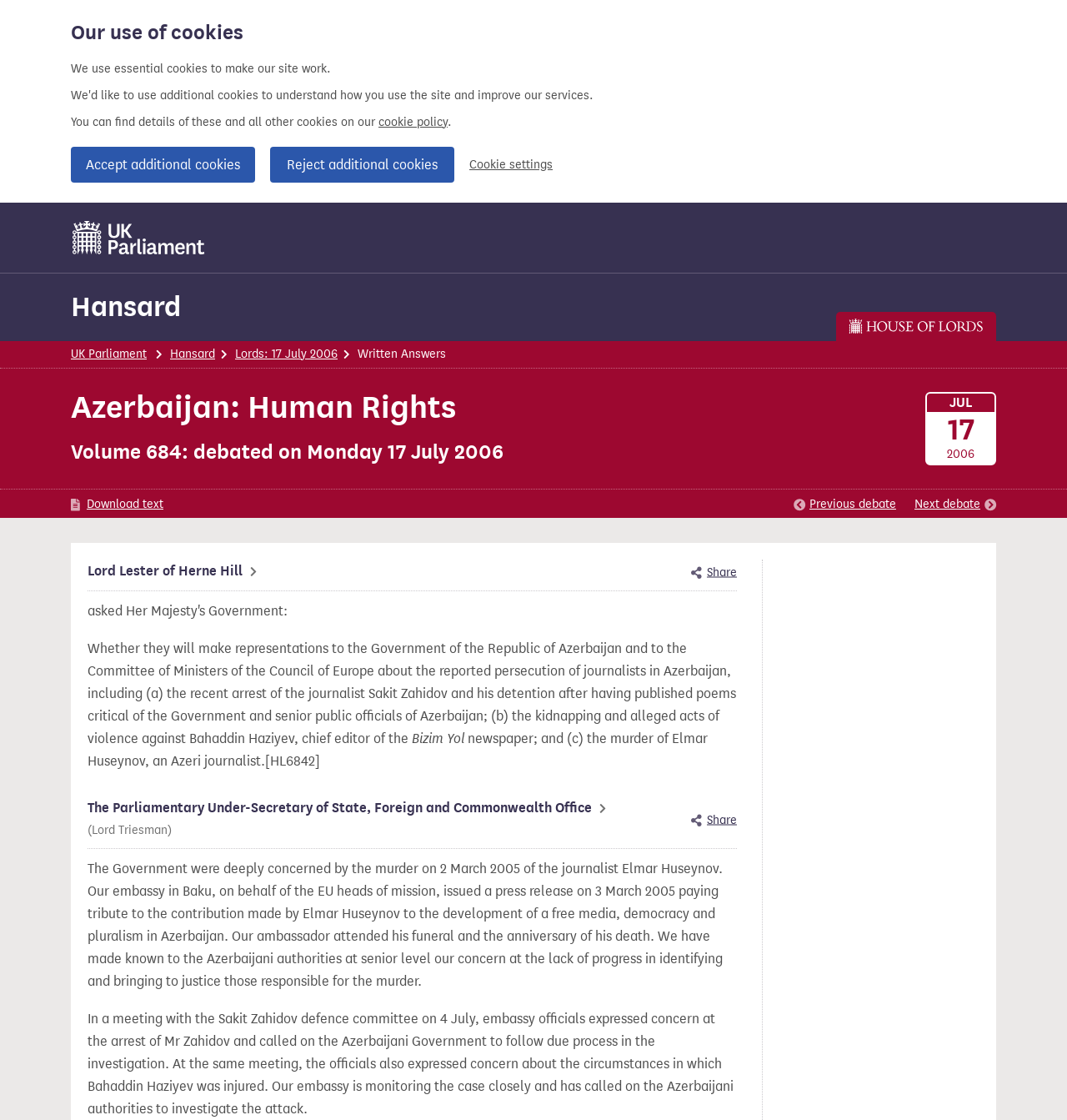Determine the bounding box coordinates of the region that needs to be clicked to achieve the task: "Click the 'Get In Touch' button".

None